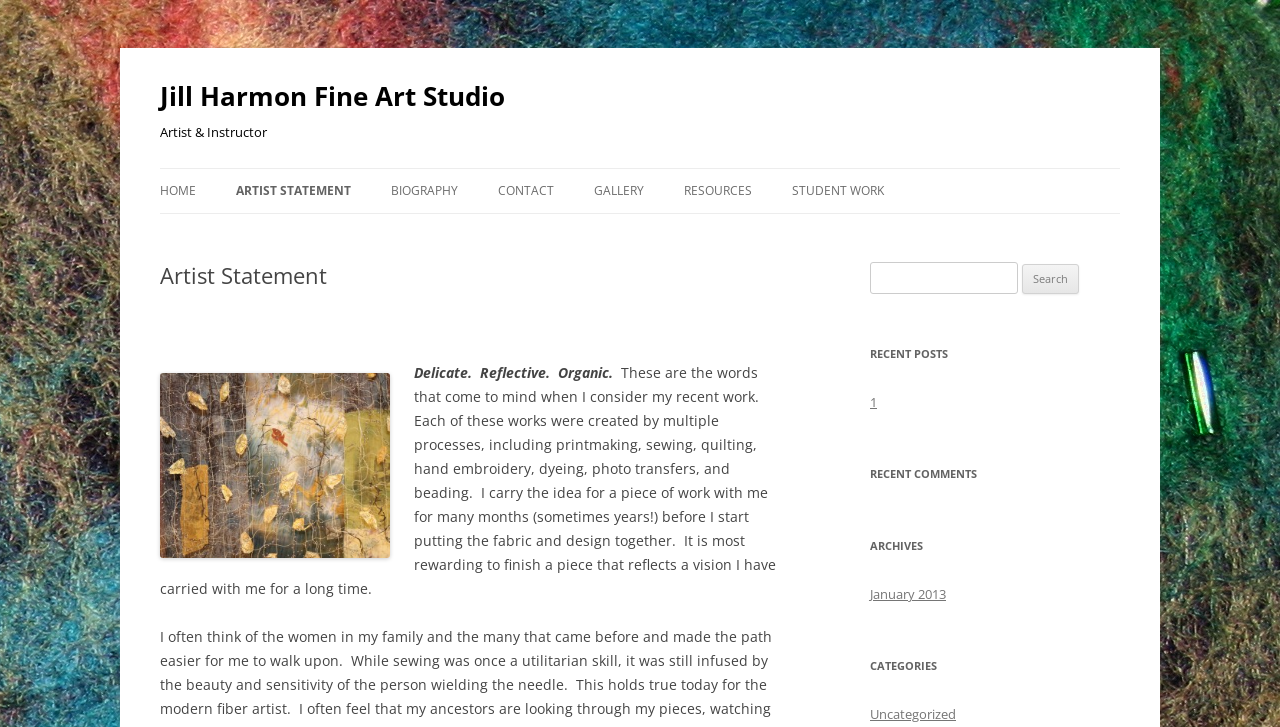Look at the image and answer the question in detail:
What is the theme of the artist's work?

The theme of the artist's work is described in the artist's statement text, which mentions that the words 'Delicate', 'Reflective', and 'Organic' come to mind when considering the artist's recent work.